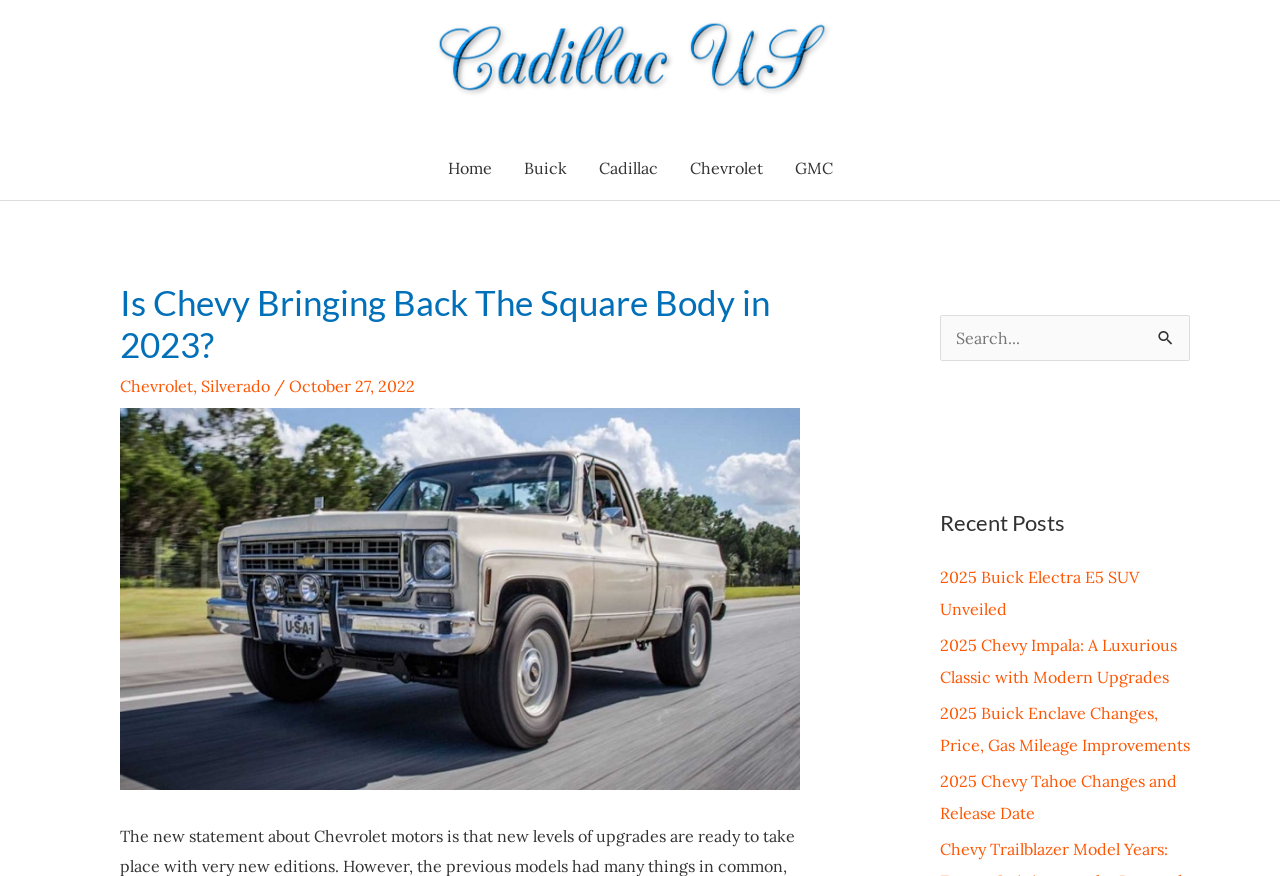Describe in detail what you see on the webpage.

The webpage is about a news article discussing the possibility of Chevrolet bringing back the Square Body in 2023. At the top left of the page, there is a Cadillac US logo, which is an image linked to the Cadillac US website. Next to the logo, there is a site navigation menu with links to different sections of the website, including Home, Buick, Cadillac, Chevrolet, and GMC.

Below the navigation menu, there is a header section with a heading that reads "Is Chevy Bringing Back The Square Body in 2023?" This heading is followed by a link to the Chevrolet website and a link to the Silverado webpage. There is also a comma-separated text "Chevrolet, Silverado" and a date "October 27, 2022" in this section. Below the text, there is an image of a Chevy Square Body.

On the right side of the page, there is a complementary section with a search bar and a heading that reads "Recent Posts". The search bar has a placeholder text "Search for:" and a search button. Below the search bar, there are four links to recent news articles, including "2025 Buick Electra E5 SUV Unveiled", "2025 Chevy Impala: A Luxurious Classic with Modern Upgrades", "2025 Buick Enclave Changes, Price, Gas Mileage Improvements", and "2025 Chevy Tahoe Changes and Release Date".